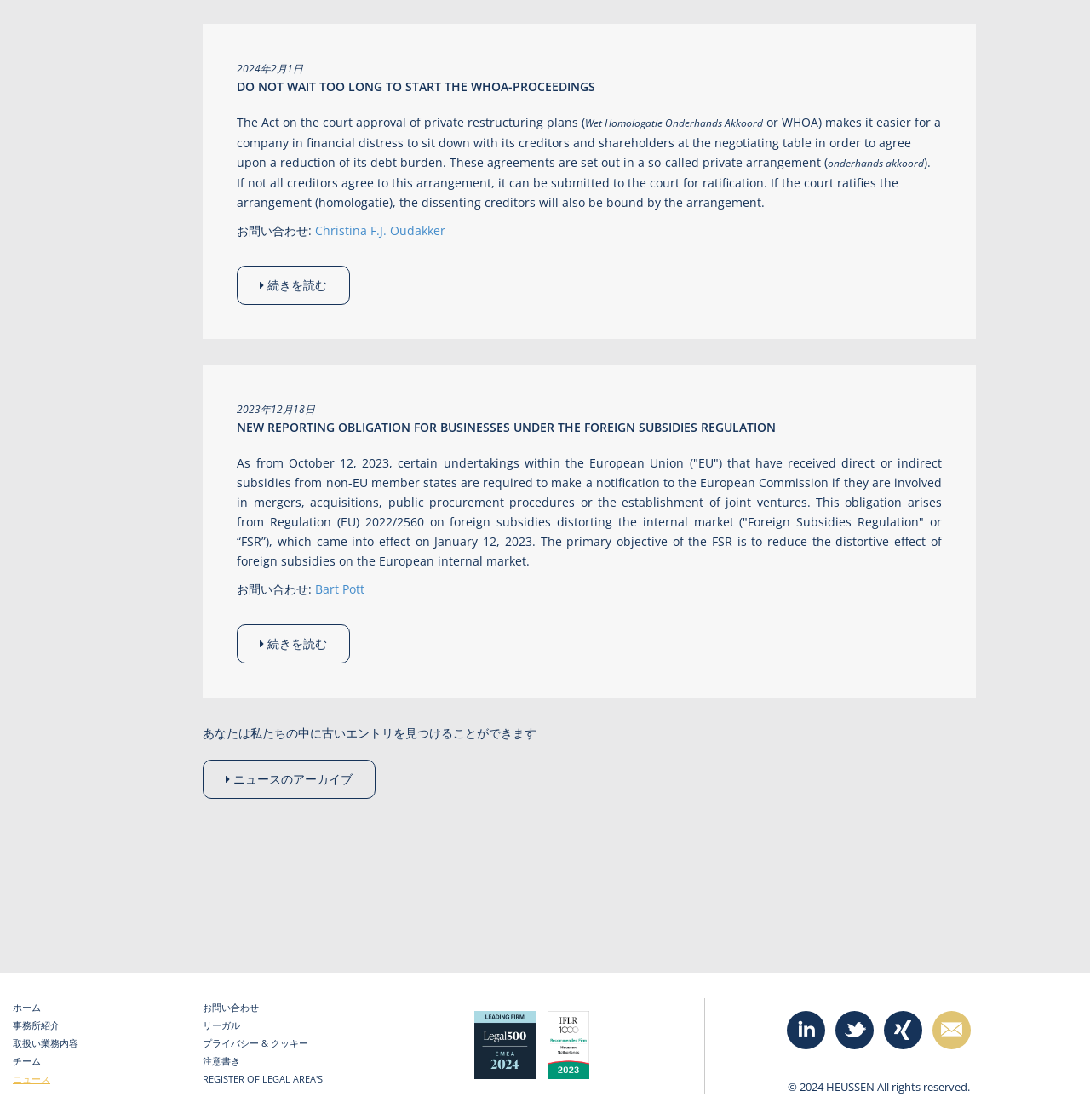Please indicate the bounding box coordinates for the clickable area to complete the following task: "Go to home page". The coordinates should be specified as four float numbers between 0 and 1, i.e., [left, top, right, bottom].

[0.012, 0.893, 0.038, 0.905]